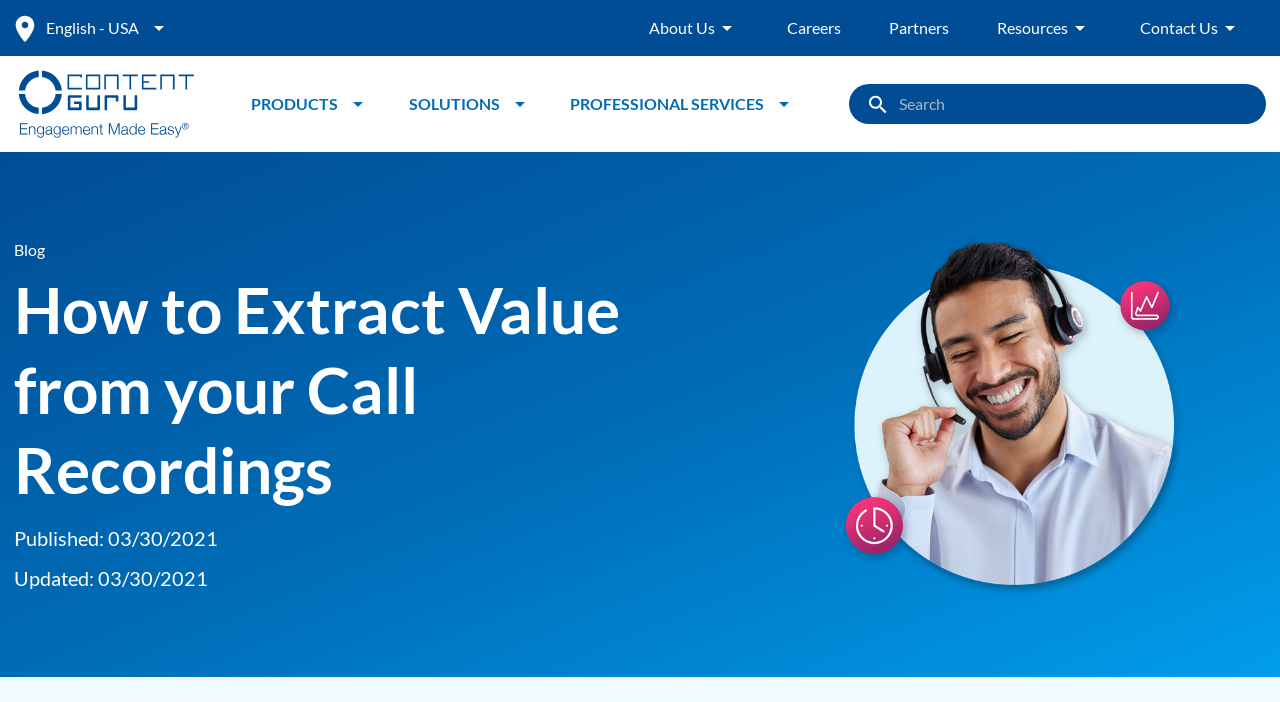Identify the bounding box coordinates of the specific part of the webpage to click to complete this instruction: "Read the blog".

[0.011, 0.343, 0.035, 0.37]